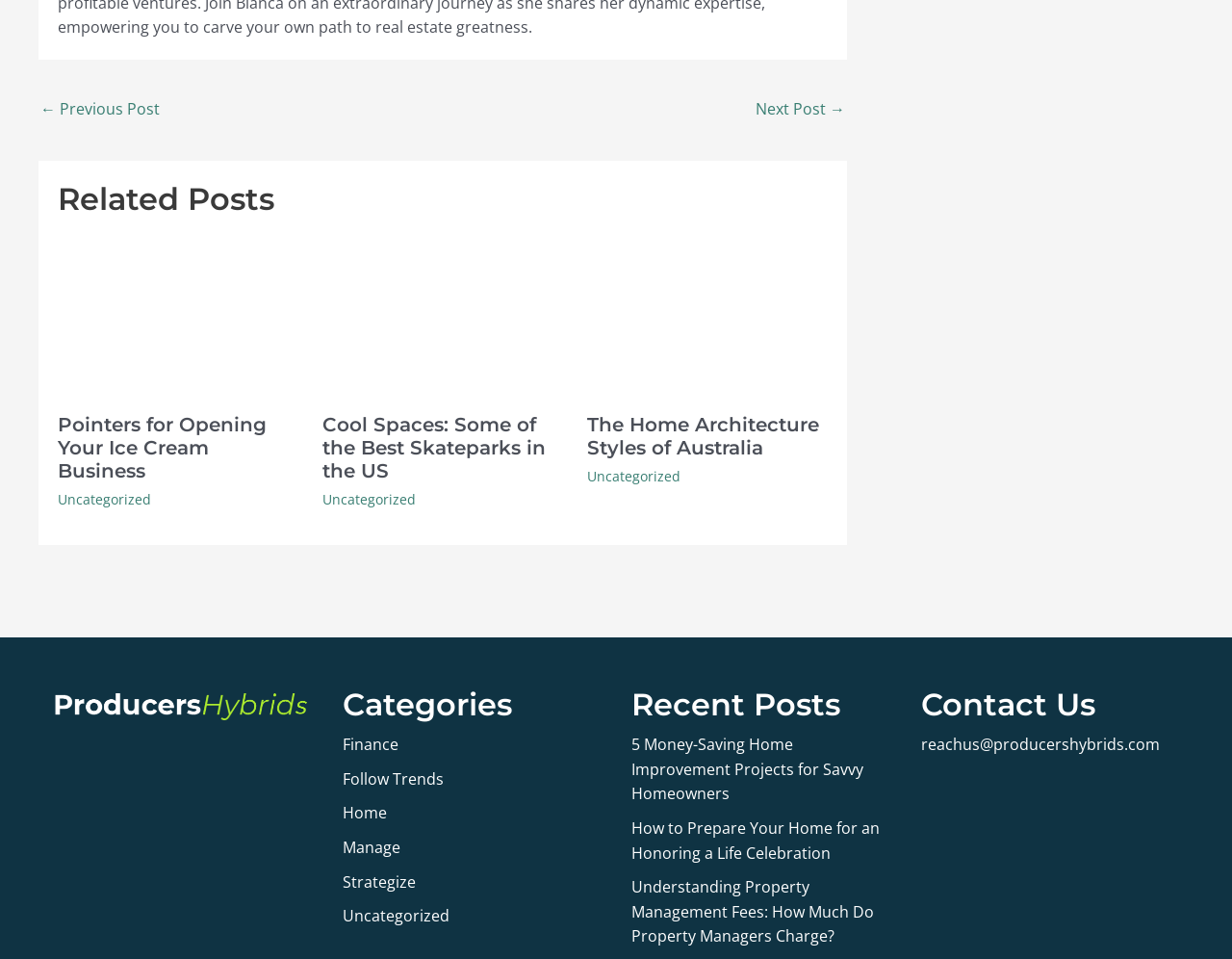Carefully examine the image and provide an in-depth answer to the question: What type of posts are shown in the 'Related Posts' section?

The 'Related Posts' section shows various topics such as opening an ice cream business, skateparks in the US, and home architecture styles in Australia, indicating that the posts are related to different topics.